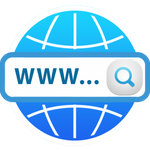What does the globe icon symbolize?
Please use the image to provide a one-word or short phrase answer.

global connectivity